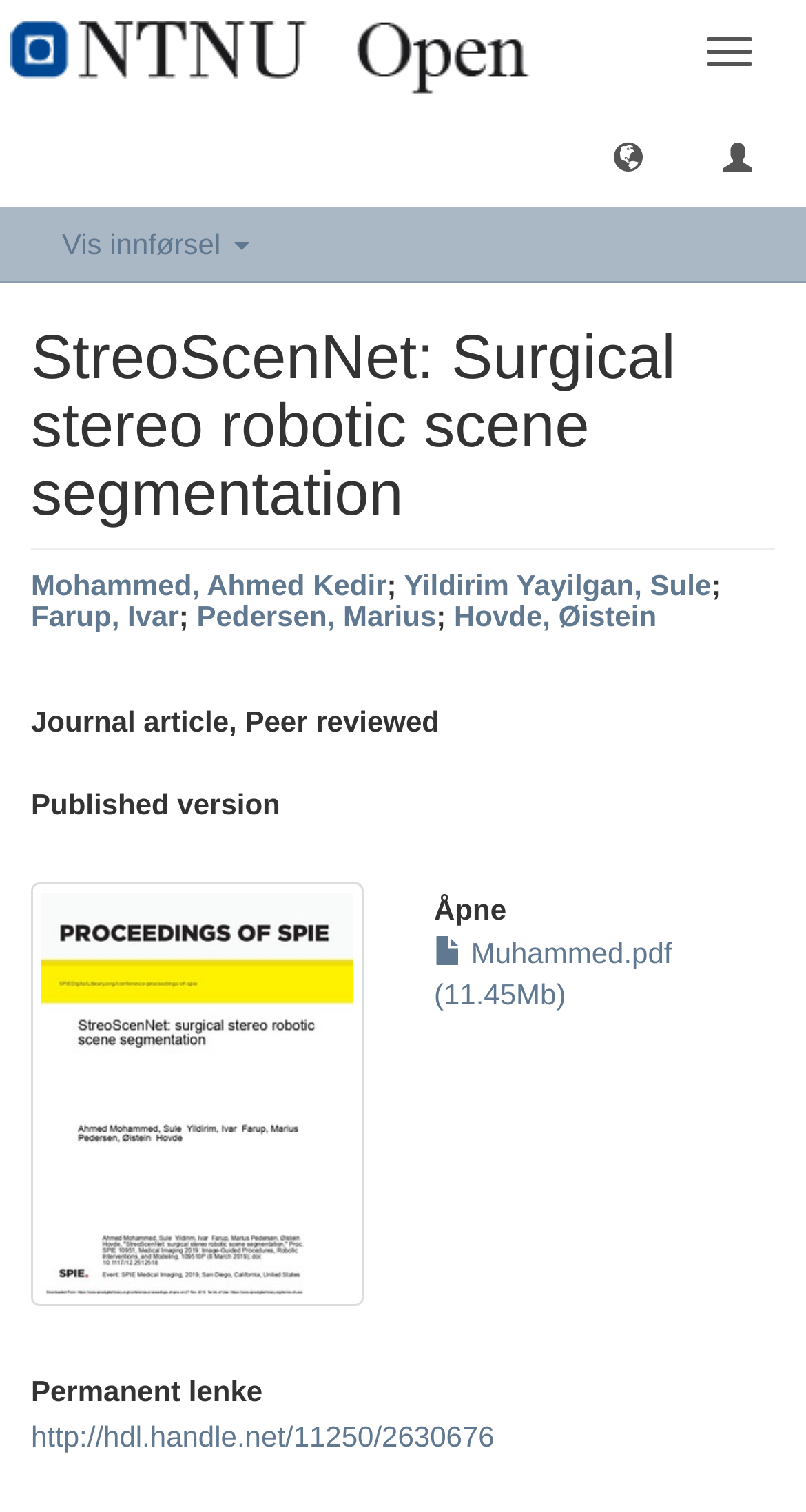Provide a single word or phrase answer to the question: 
How many buttons are there in the top section?

3